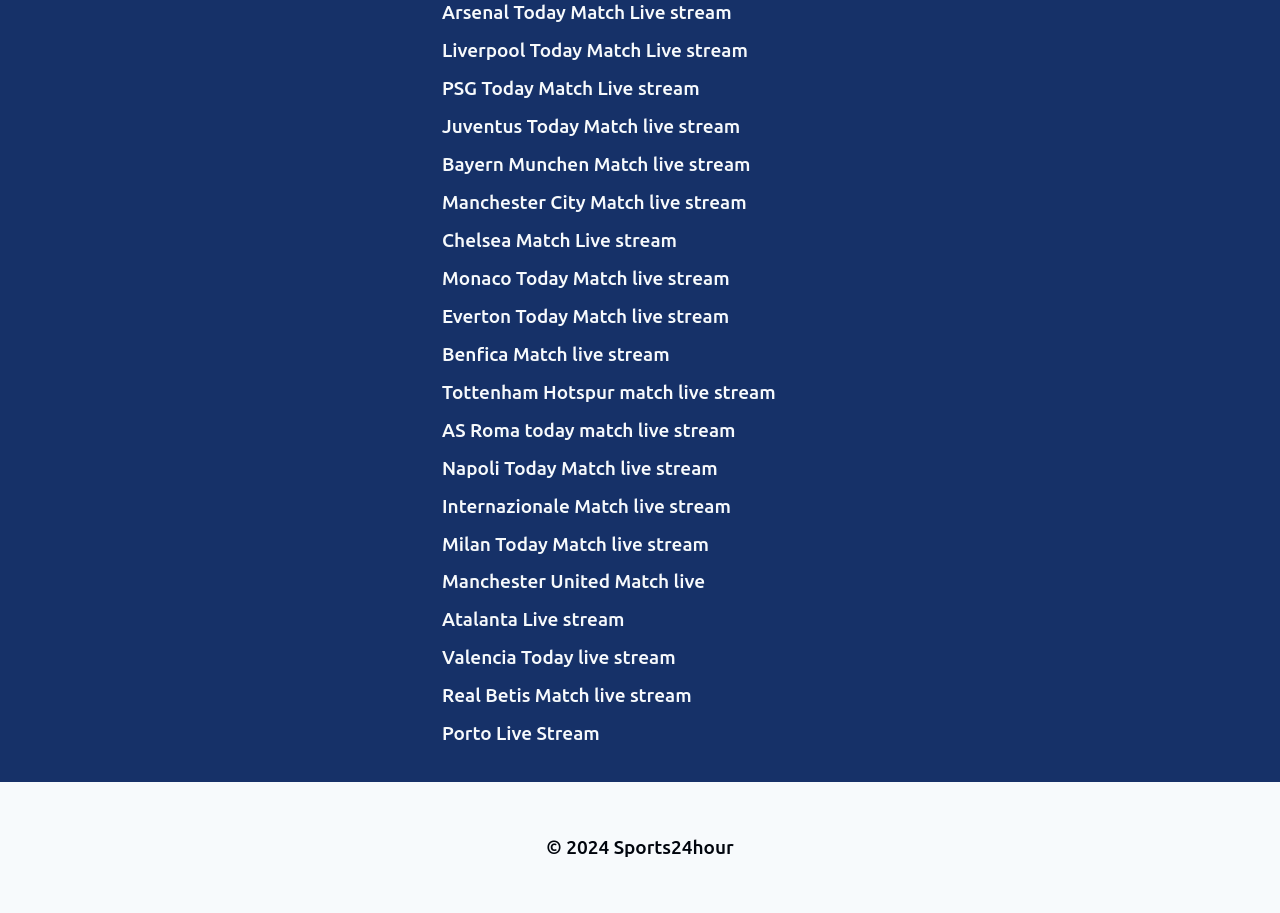Please provide a detailed answer to the question below based on the screenshot: 
How many teams are available for live streaming?

The webpage provides links to live streams of 18 different football teams, including Liverpool, PSG, Juventus, and others.